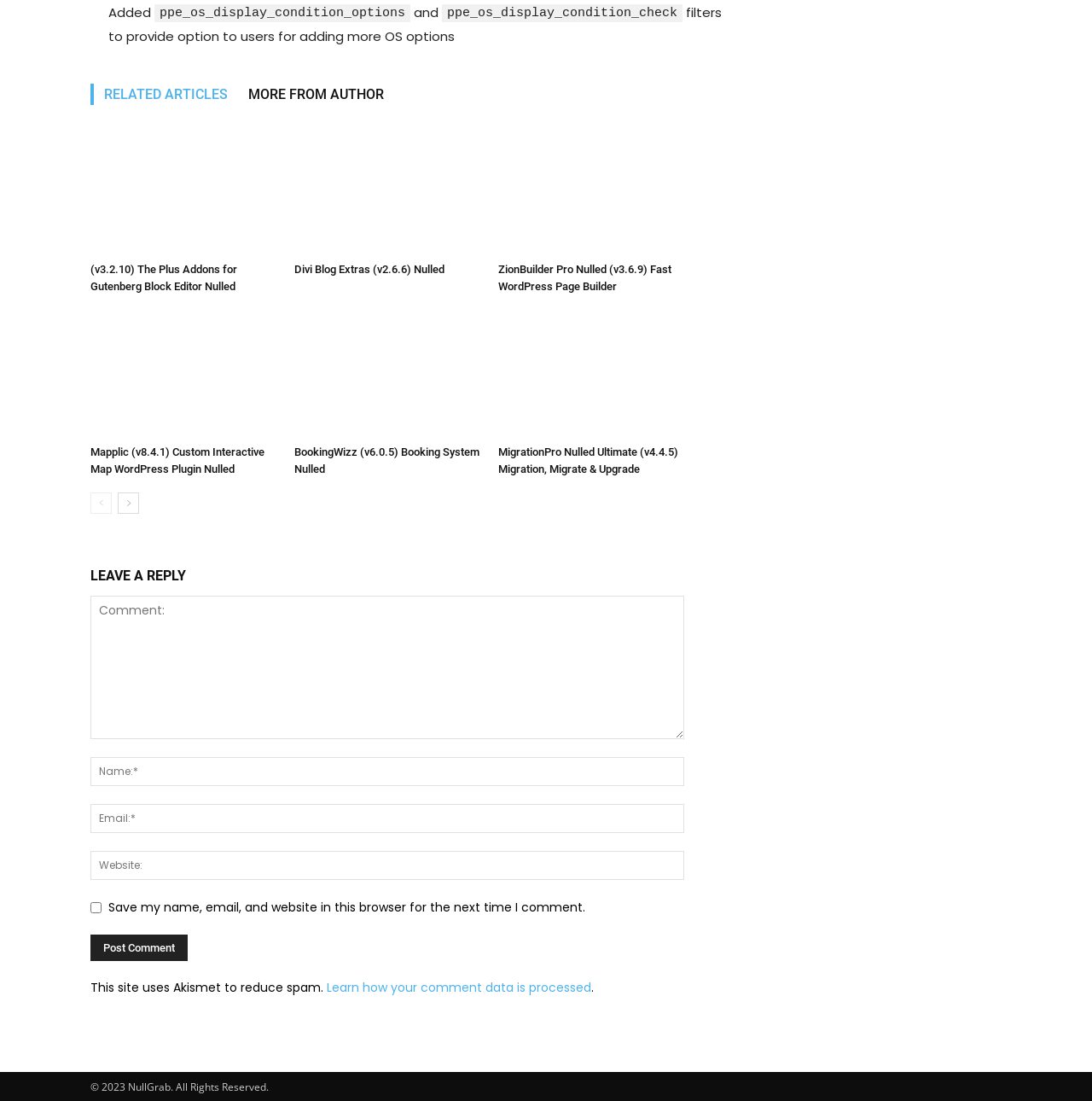How many links are there in the 'RELATED ARTICLES MORE FROM AUTHOR' section?
Please describe in detail the information shown in the image to answer the question.

The 'RELATED ARTICLES MORE FROM AUTHOR' section is located near the top of the webpage and contains two links: 'RELATED ARTICLES' and 'MORE FROM AUTHOR'.